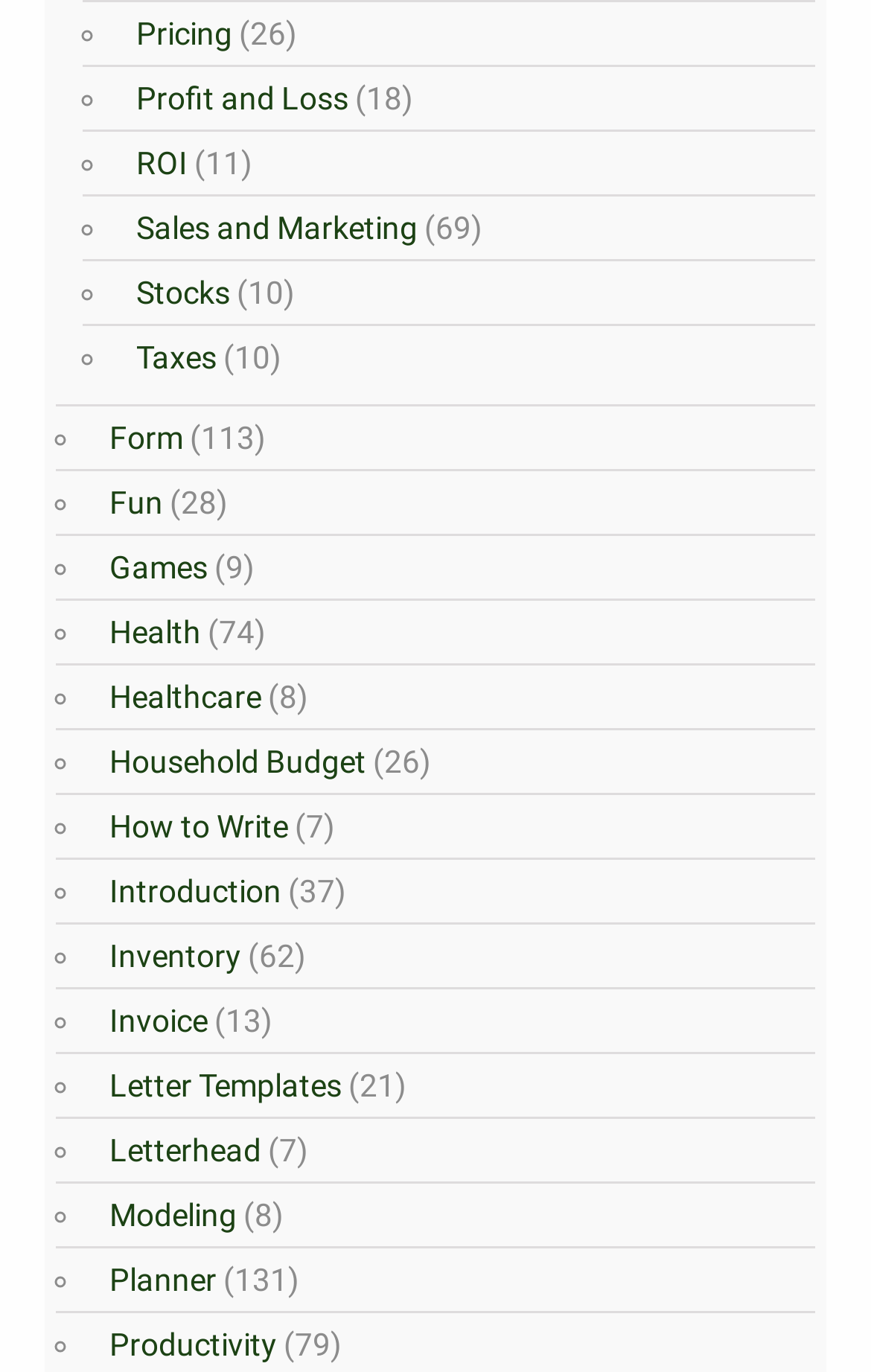Please identify the bounding box coordinates of the area that needs to be clicked to follow this instruction: "Click on Pricing".

[0.144, 0.011, 0.267, 0.037]